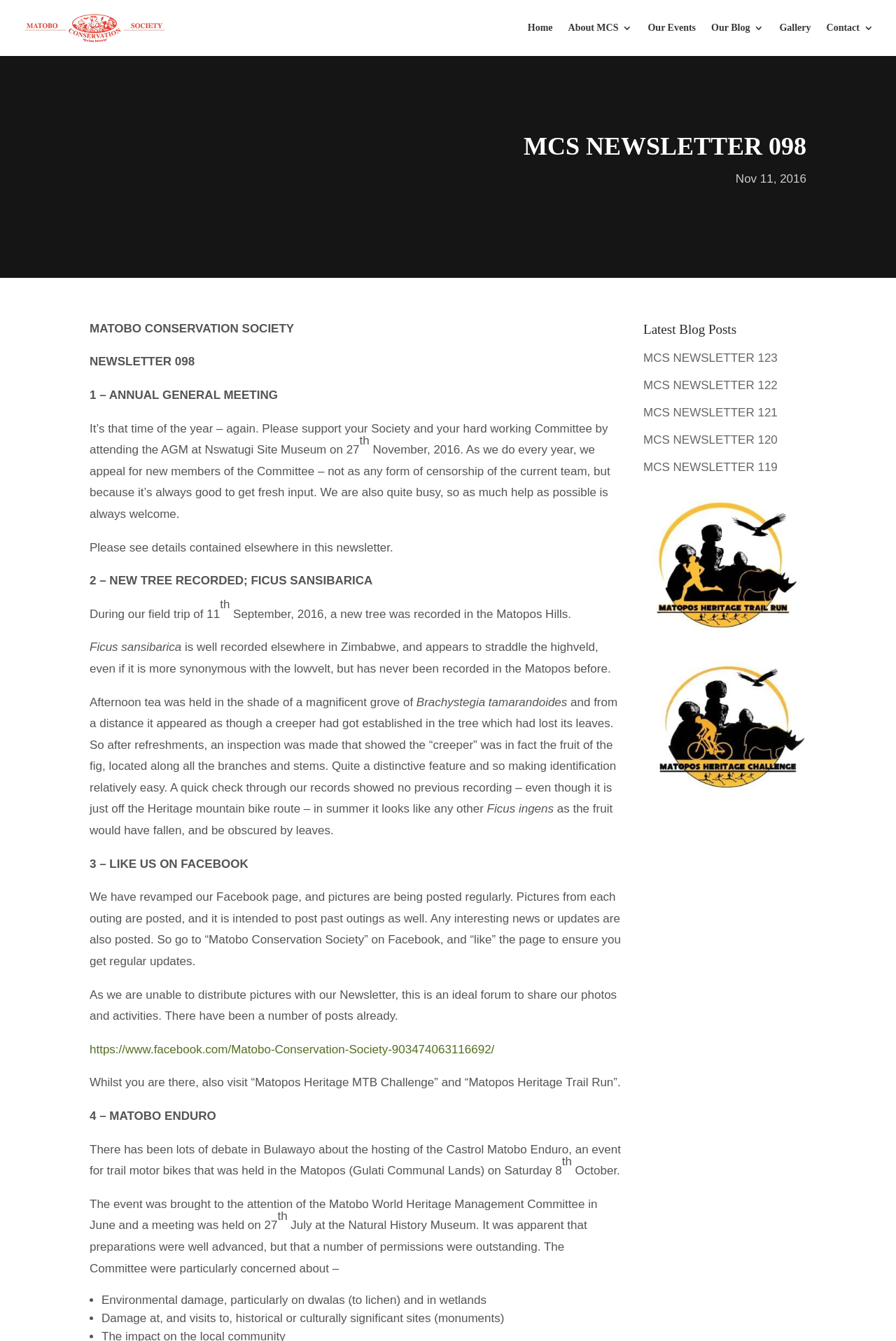Locate the bounding box coordinates of the area you need to click to fulfill this instruction: 'Share the article on LinkedIn'. The coordinates must be in the form of four float numbers ranging from 0 to 1: [left, top, right, bottom].

None